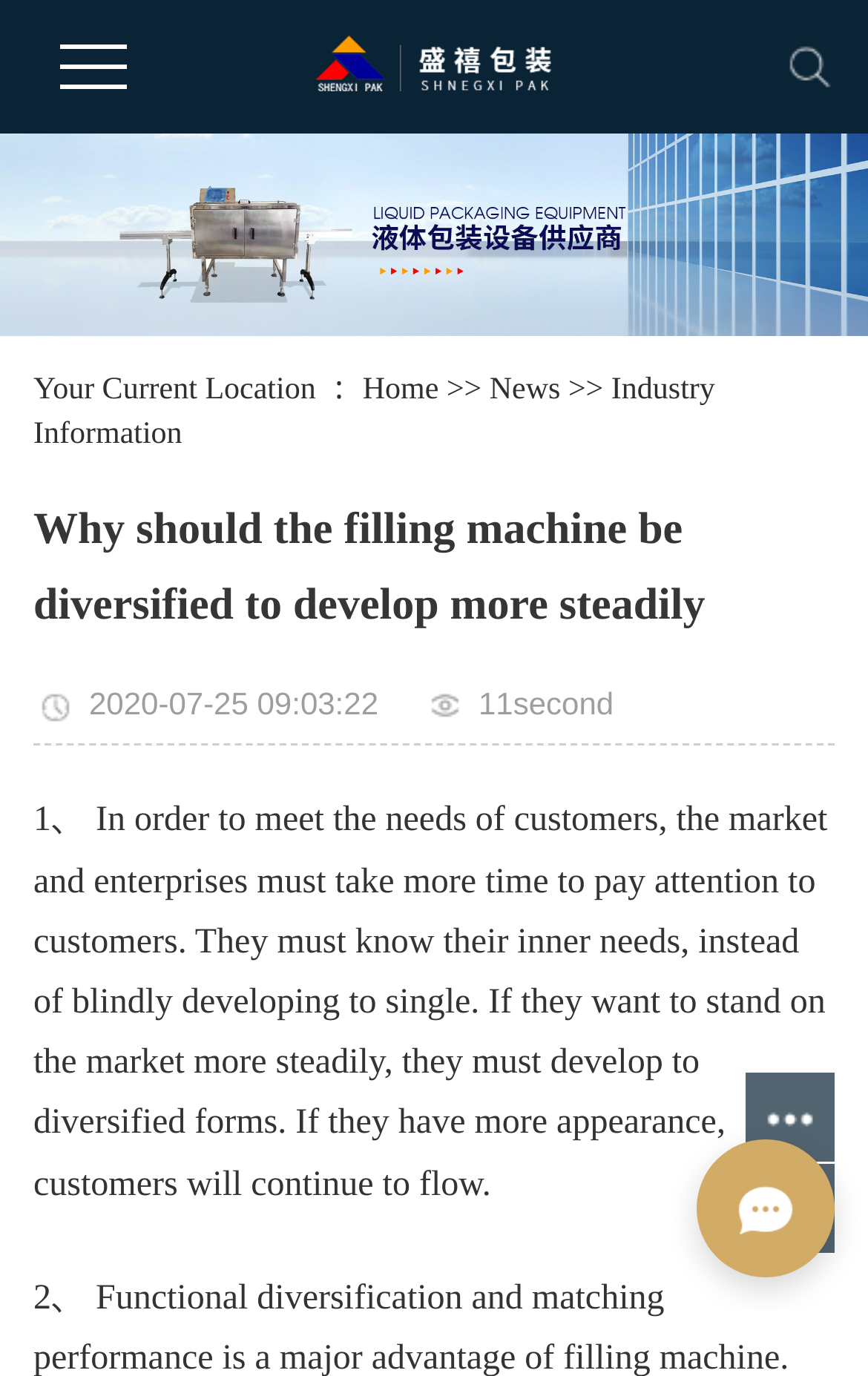Please reply to the following question using a single word or phrase: 
What is the name of the company mentioned in the image?

利乐包灌装机